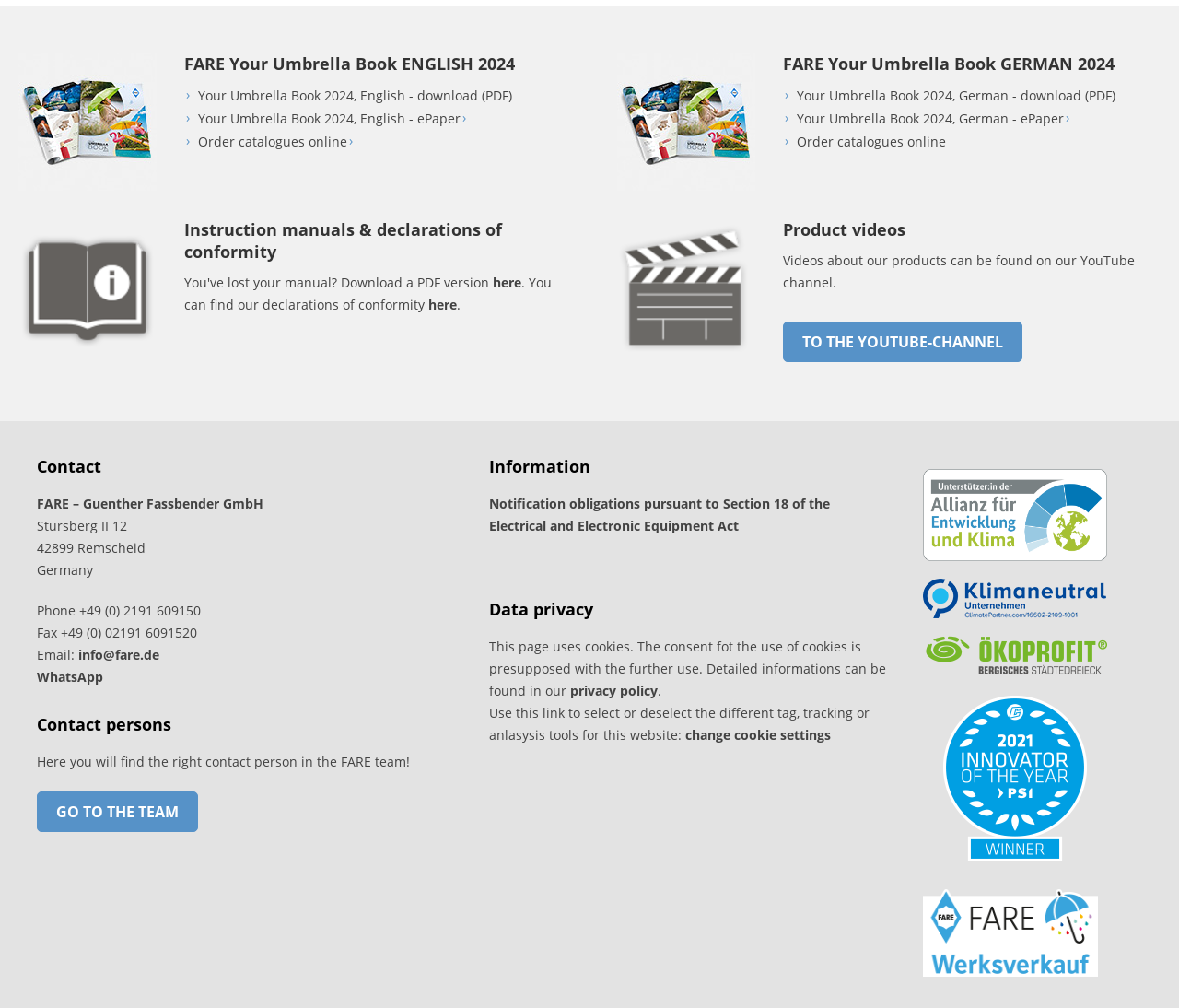Answer the following query with a single word or phrase:
What is the purpose of the 'Instruction manuals & declarations of conformity' section?

To find declarations of conformity